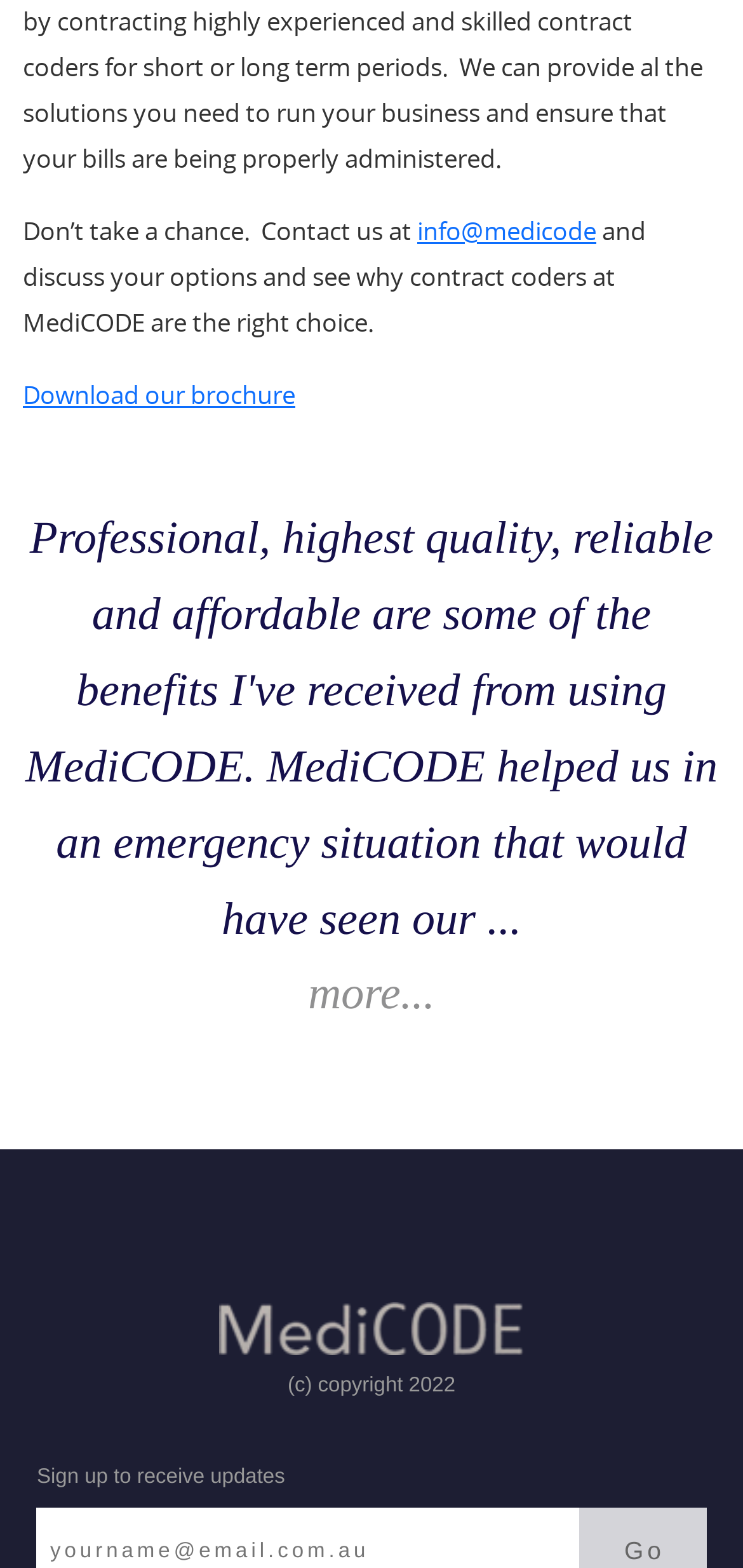Using the description: "Download our brochure", determine the UI element's bounding box coordinates. Ensure the coordinates are in the format of four float numbers between 0 and 1, i.e., [left, top, right, bottom].

[0.031, 0.24, 0.397, 0.262]